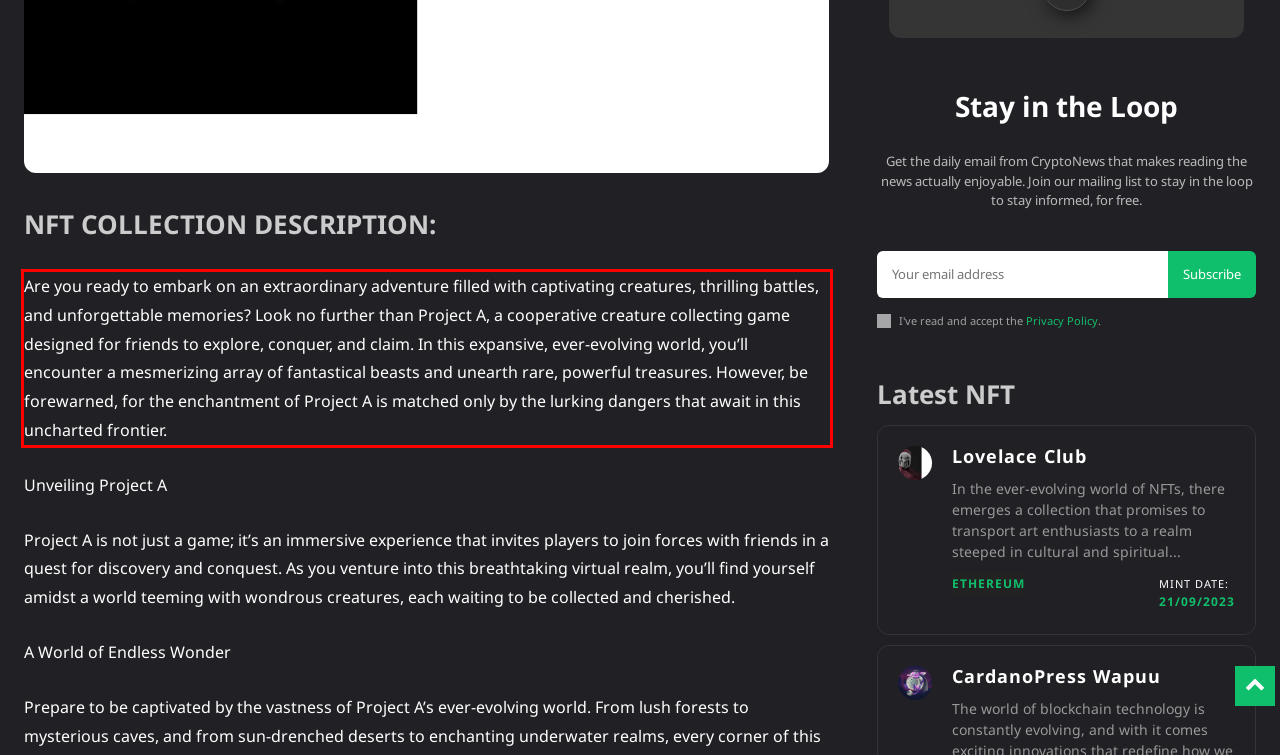View the screenshot of the webpage and identify the UI element surrounded by a red bounding box. Extract the text contained within this red bounding box.

Are you ready to embark on an extraordinary adventure filled with captivating creatures, thrilling battles, and unforgettable memories? Look no further than Project A, a cooperative creature collecting game designed for friends to explore, conquer, and claim. In this expansive, ever-evolving world, you’ll encounter a mesmerizing array of fantastical beasts and unearth rare, powerful treasures. However, be forewarned, for the enchantment of Project A is matched only by the lurking dangers that await in this uncharted frontier.